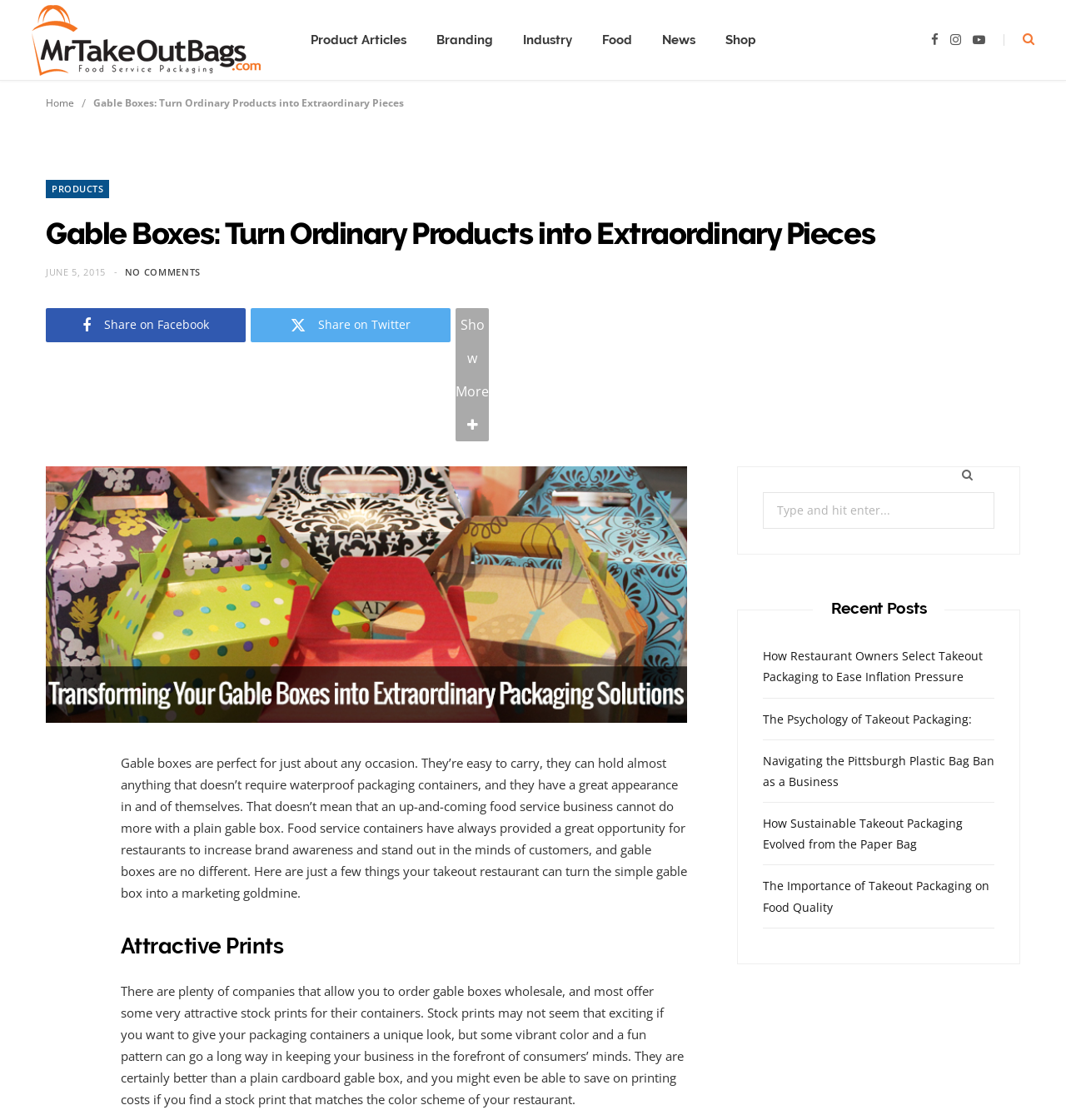Bounding box coordinates are specified in the format (top-left x, top-left y, bottom-right x, bottom-right y). All values are floating point numbers bounded between 0 and 1. Please provide the bounding box coordinate of the region this sentence describes: The Psychology of Takeout Packaging:

[0.716, 0.635, 0.912, 0.649]